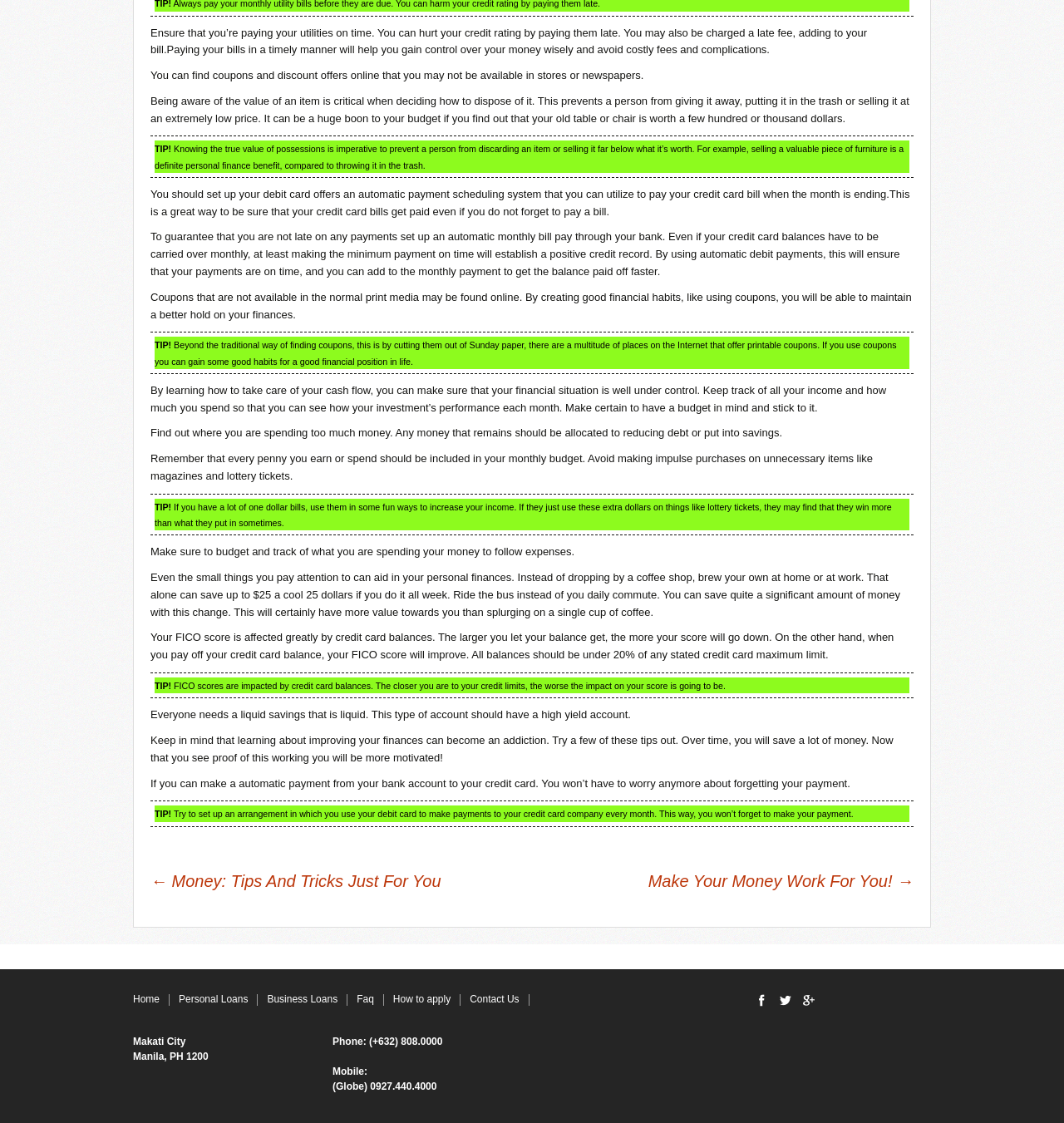What is the importance of paying utility bills on time? Using the information from the screenshot, answer with a single word or phrase.

To avoid late fees and credit rating issues